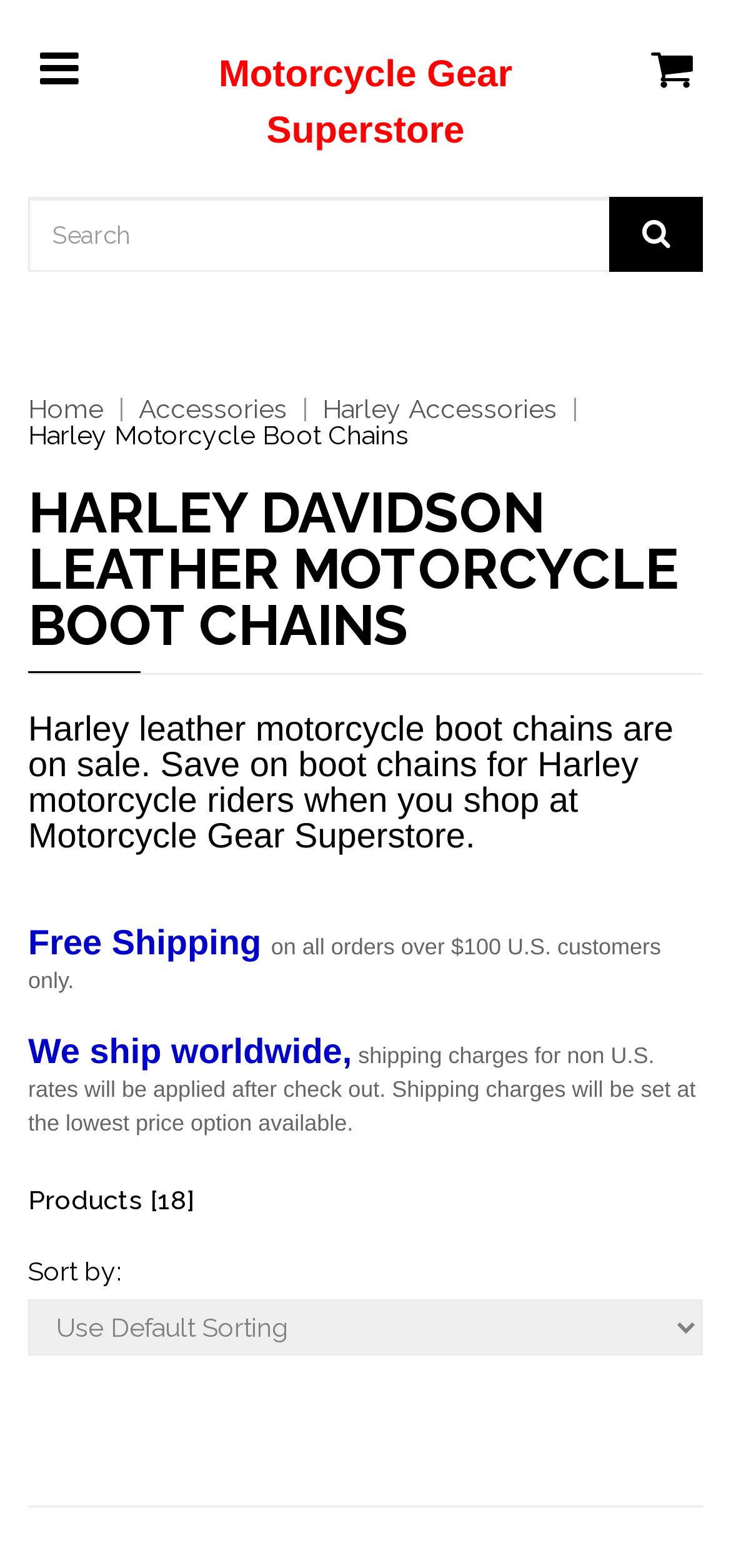What is the current section of the website?
Based on the image, answer the question with as much detail as possible.

I looked at the breadcrumbs section and saw that the current section is 'Harley Motorcycle Boot Chains', which is a subcategory of 'Harley Accessories' and 'Accessories'.